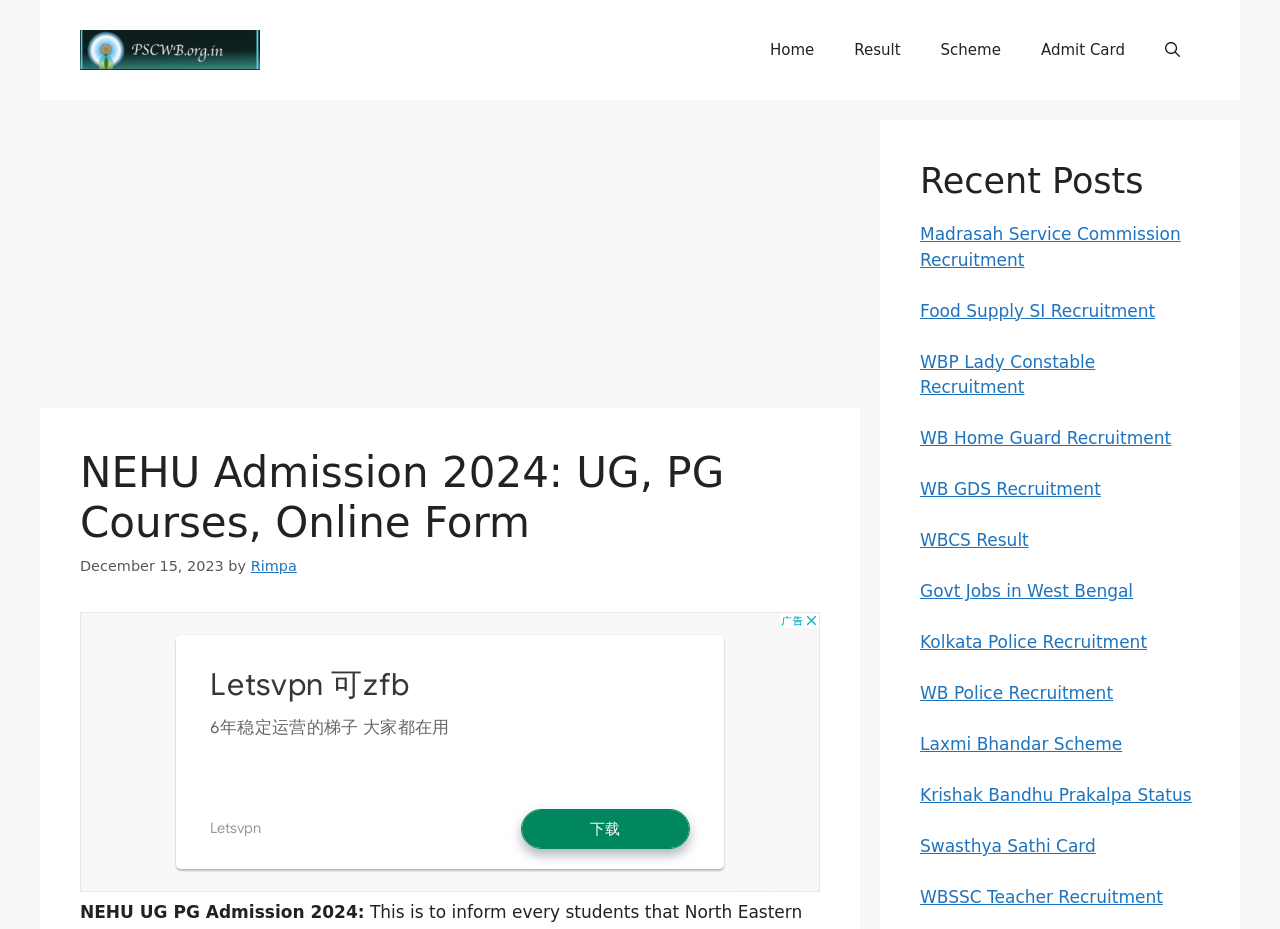Please determine the bounding box coordinates of the section I need to click to accomplish this instruction: "Click on the Home link".

[0.586, 0.022, 0.652, 0.086]